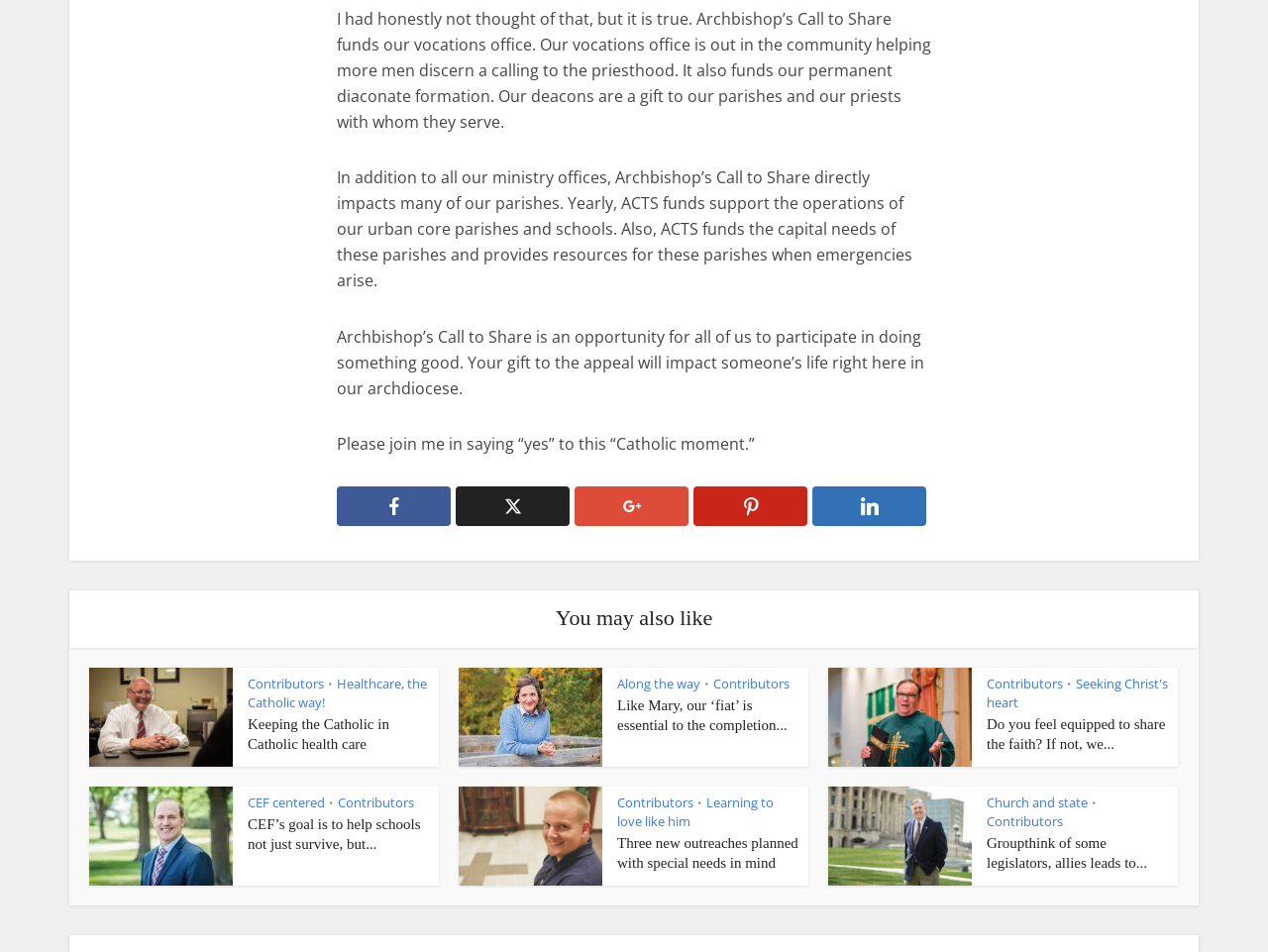How many articles are there in the 'You may also like' section?
Provide a fully detailed and comprehensive answer to the question.

I counted the number of article elements under the 'You may also like' heading, which is 6.